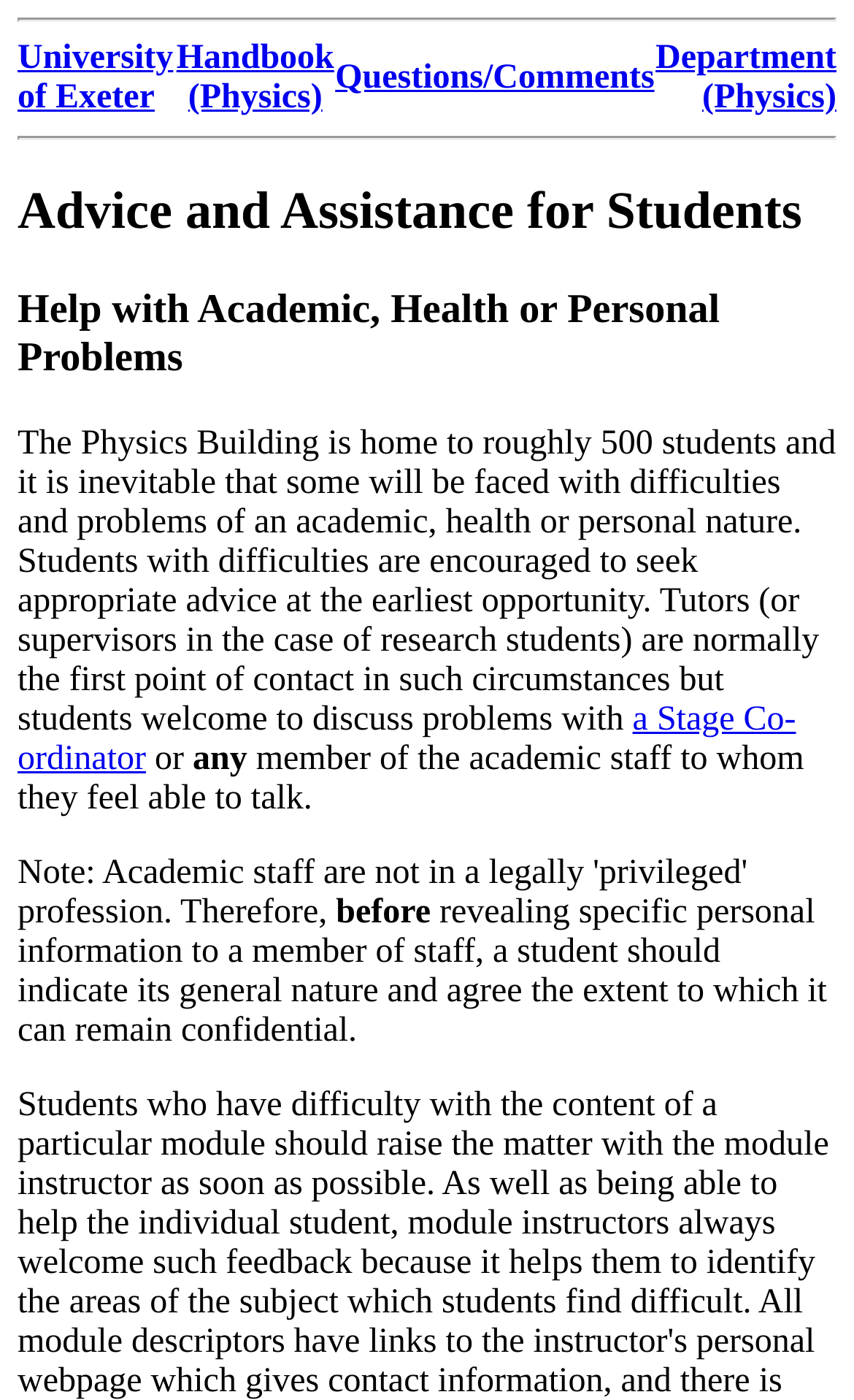Locate the UI element that matches the description Department (Physics) in the webpage screenshot. Return the bounding box coordinates in the format (top-left x, top-left y, bottom-right x, bottom-right y), with values ranging from 0 to 1.

[0.768, 0.028, 0.979, 0.083]